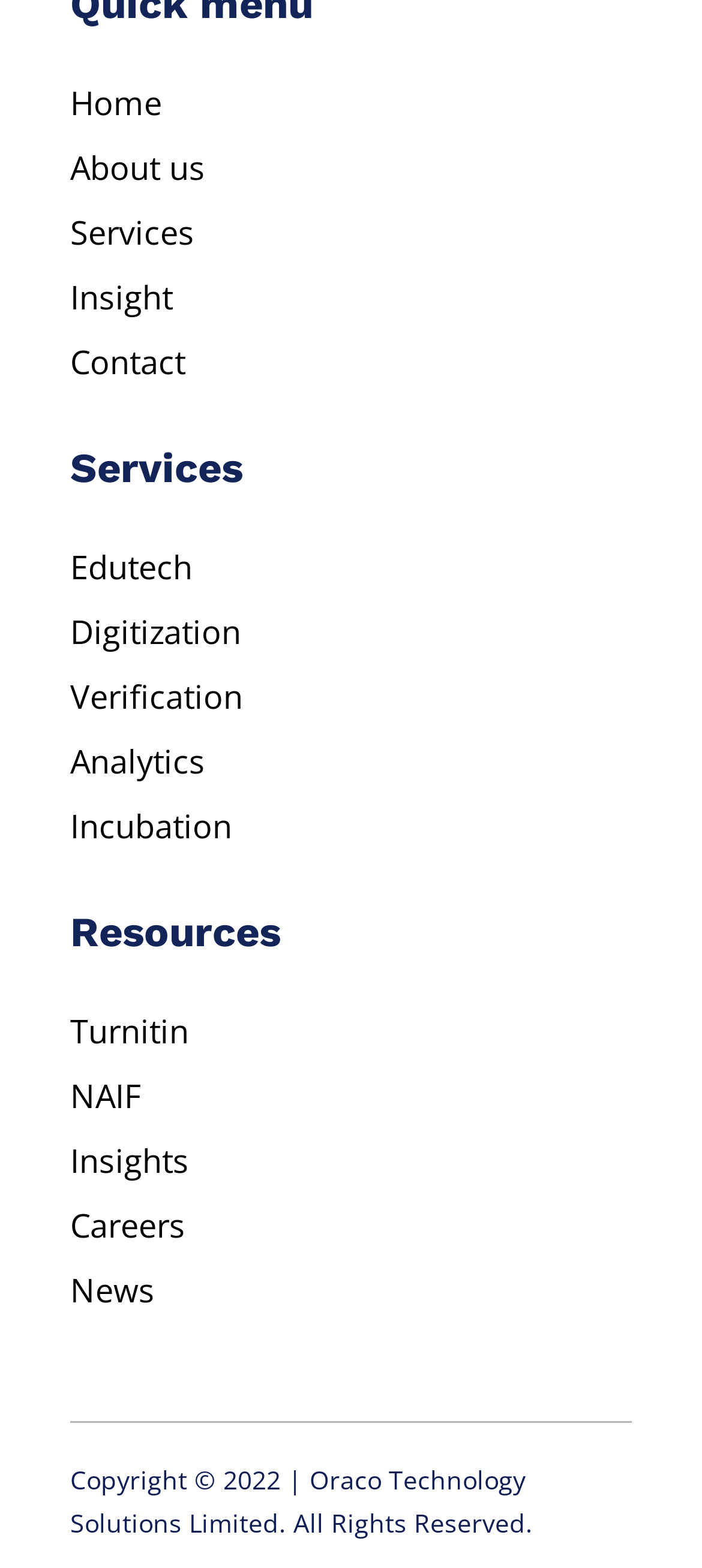Determine the bounding box coordinates of the UI element that matches the following description: "Digitization". The coordinates should be four float numbers between 0 and 1 in the format [left, top, right, bottom].

[0.1, 0.389, 0.344, 0.417]